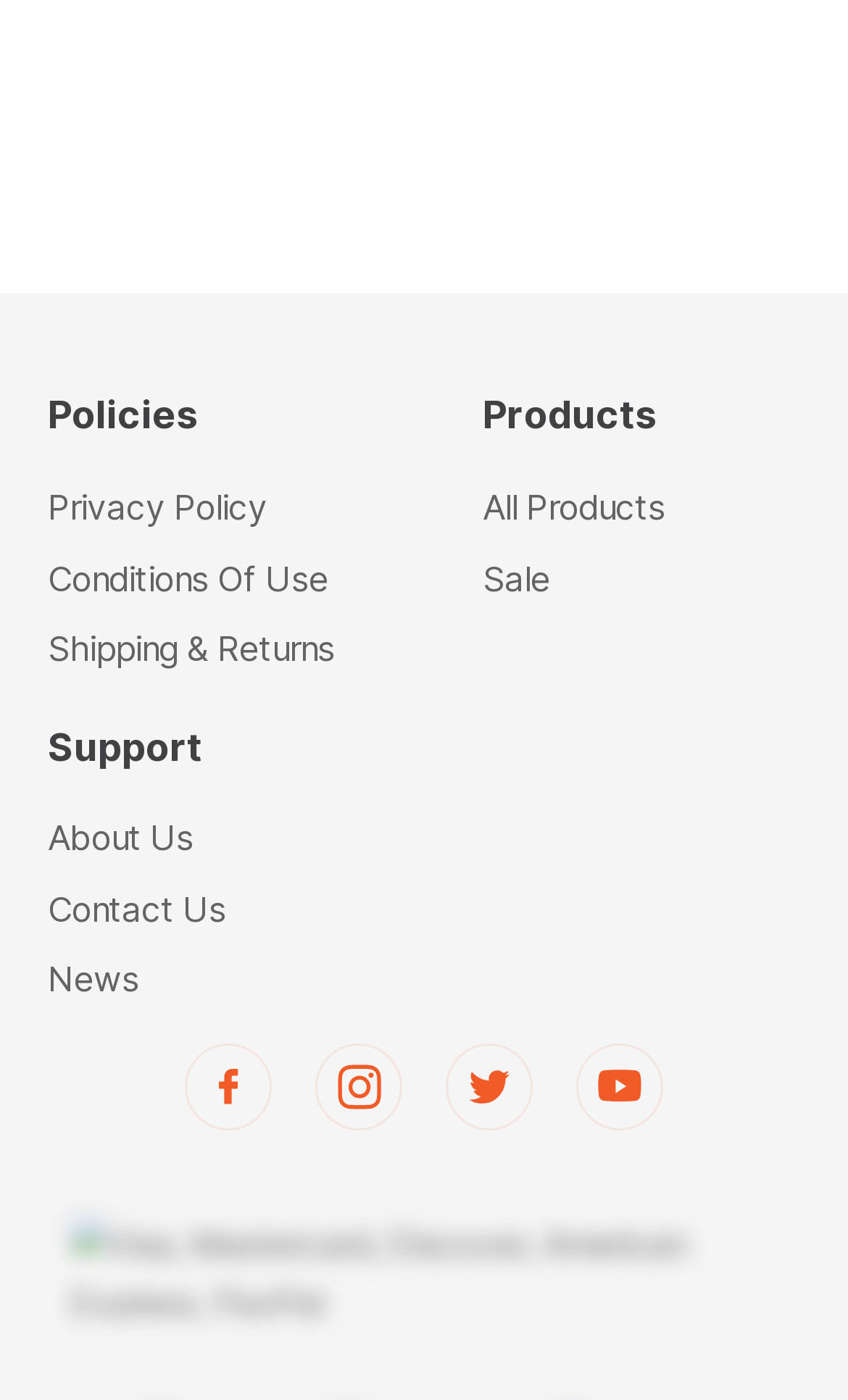Review the image closely and give a comprehensive answer to the question: What is the first policy listed?

The first policy listed is 'Privacy Policy' because it is the first link under the 'Policies' heading, which is located at the top-left corner of the webpage.